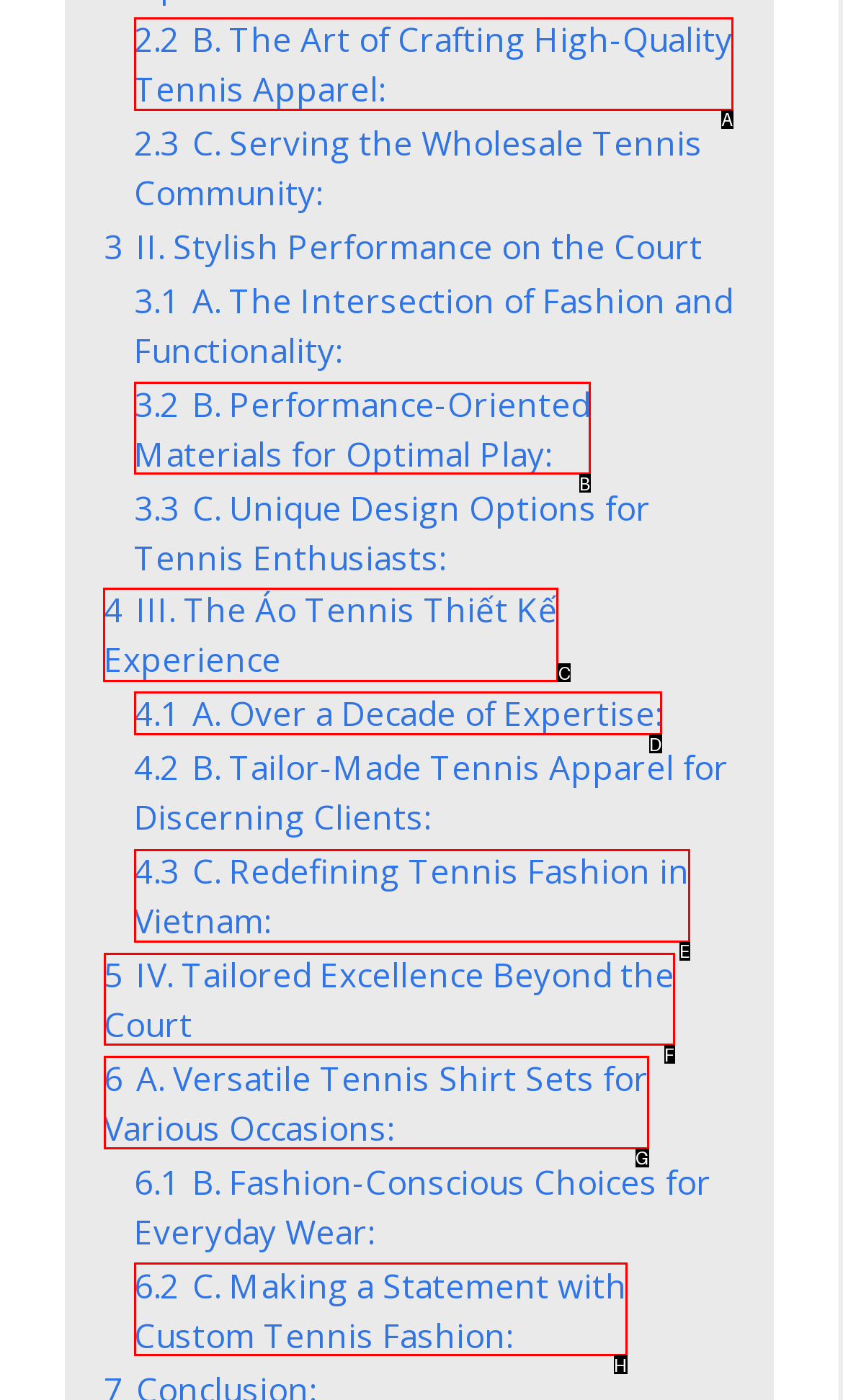Identify which lettered option to click to carry out the task: Learn about 'The Áo Tennis Thiết Kế Experience'. Provide the letter as your answer.

C